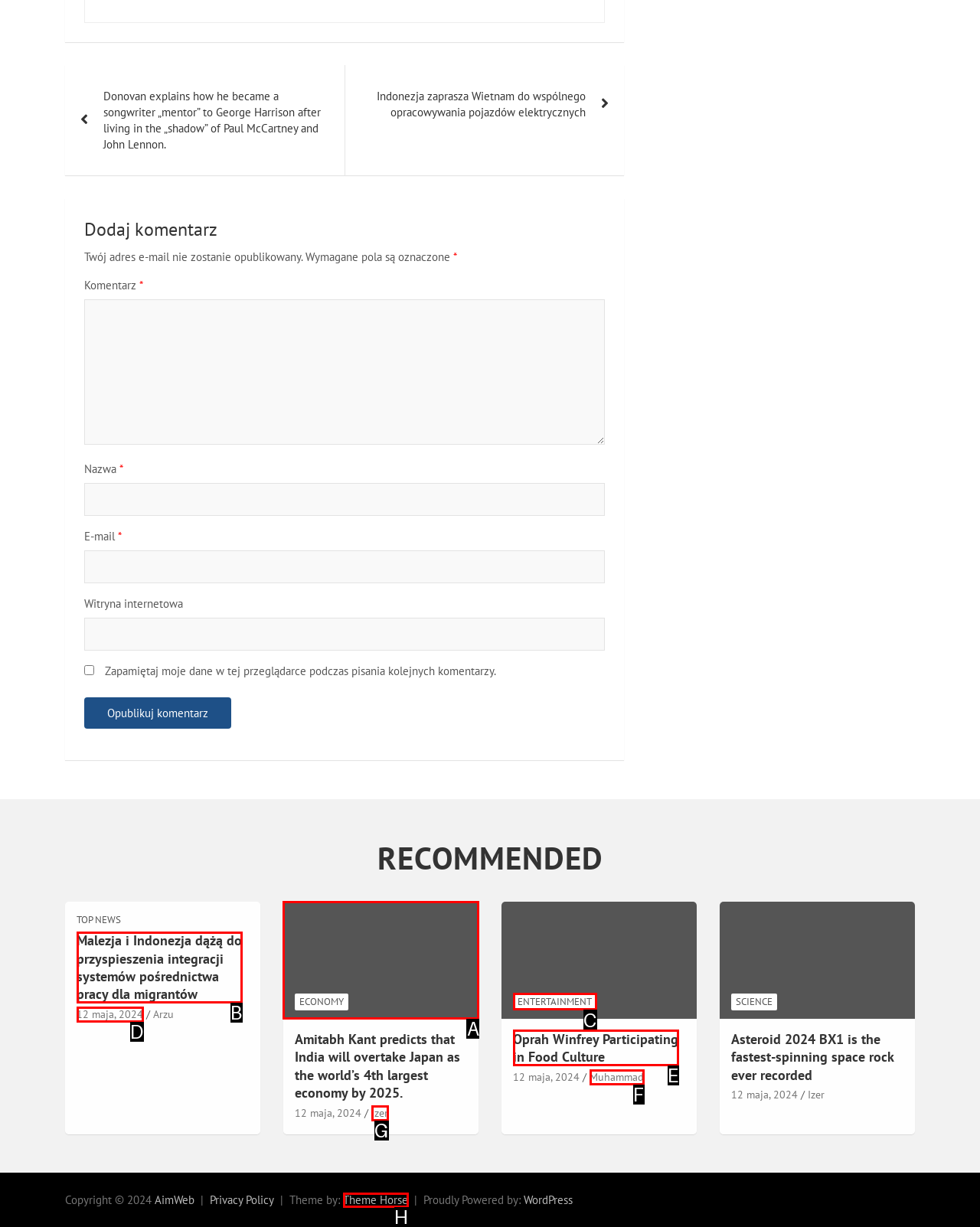Identify the letter of the UI element that corresponds to: 12 maja, 2024
Respond with the letter of the option directly.

D